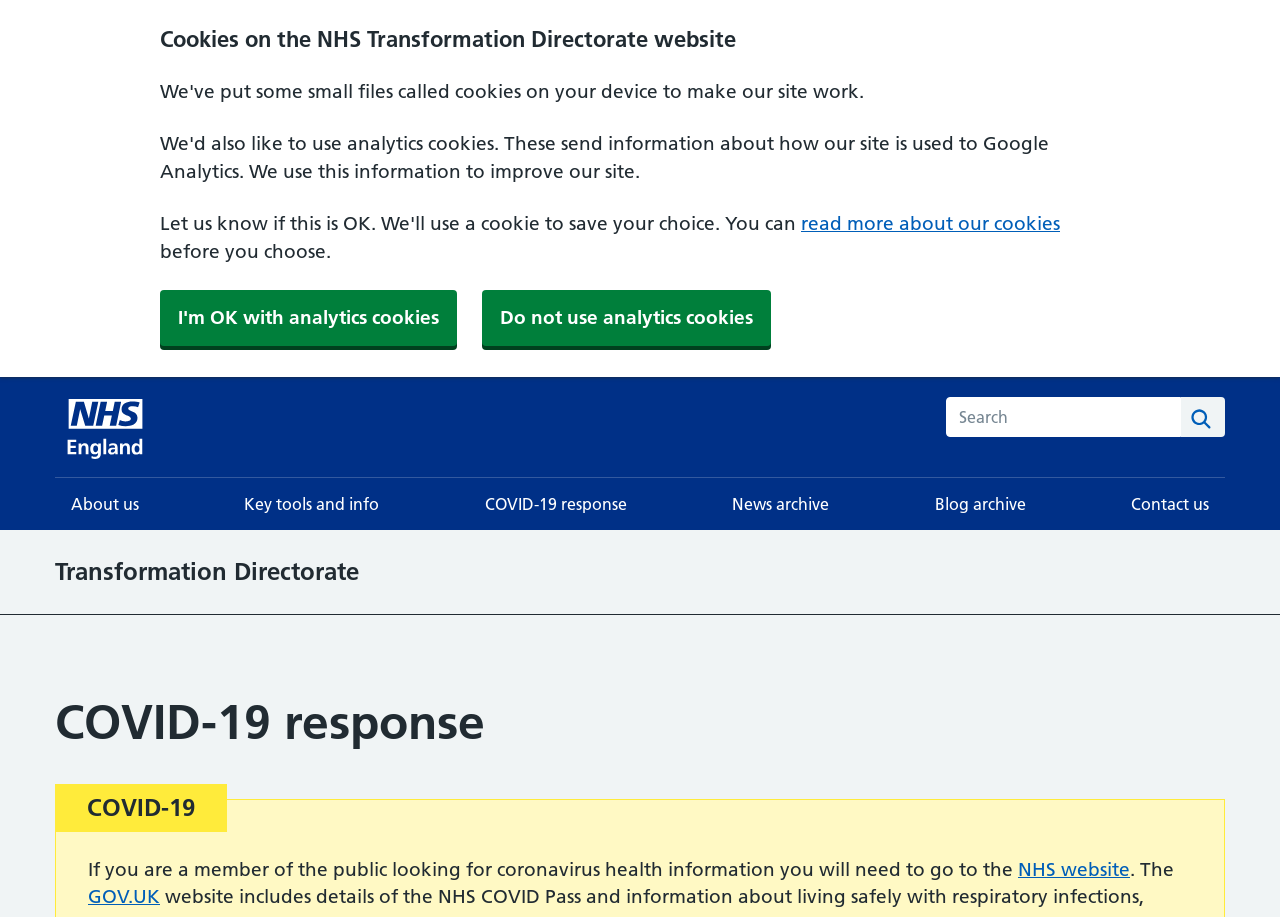Provide the bounding box coordinates of the section that needs to be clicked to accomplish the following instruction: "Visit NHS website."

[0.795, 0.935, 0.883, 0.96]